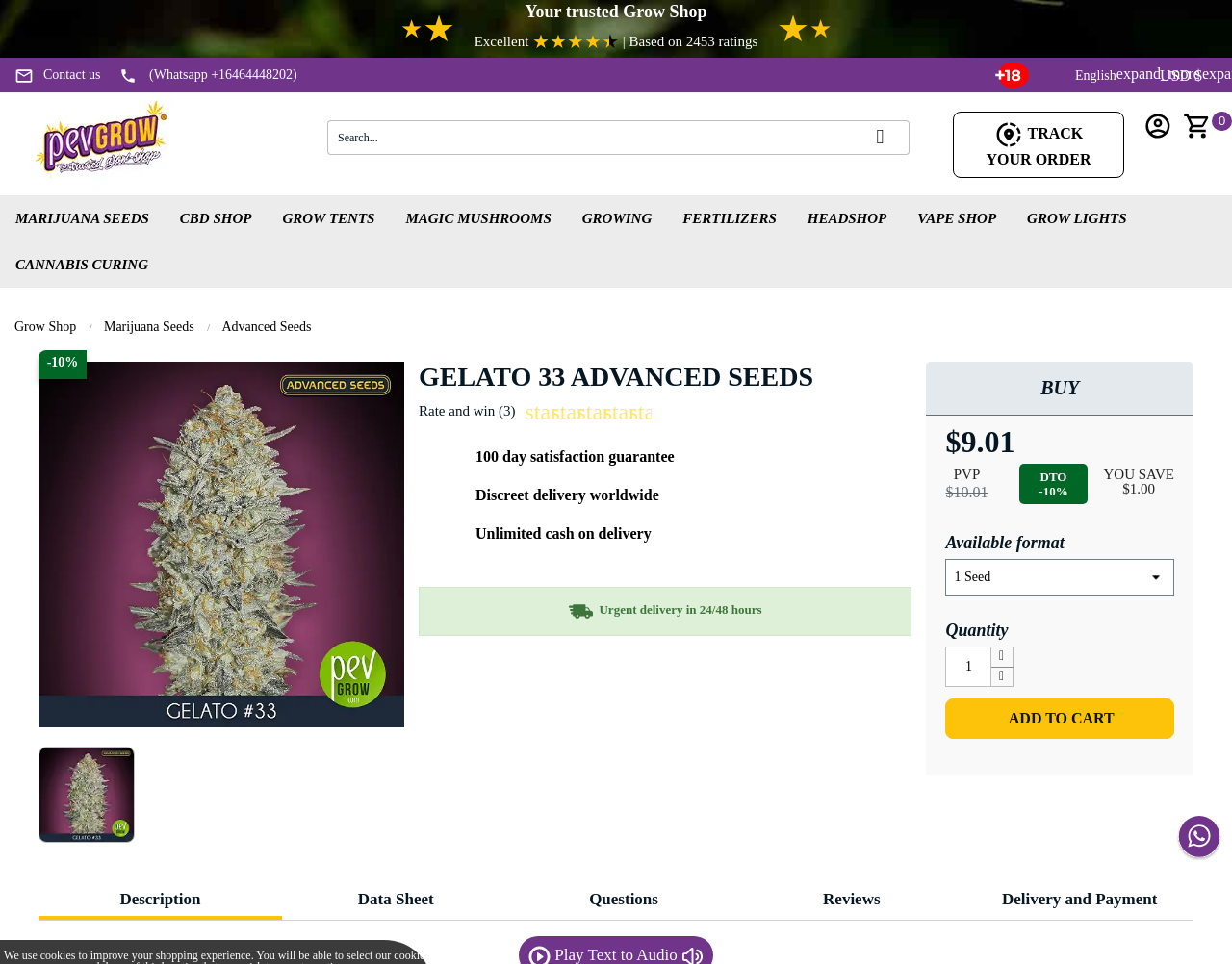What is the minimum time for urgent delivery?
By examining the image, provide a one-word or phrase answer.

24 hours